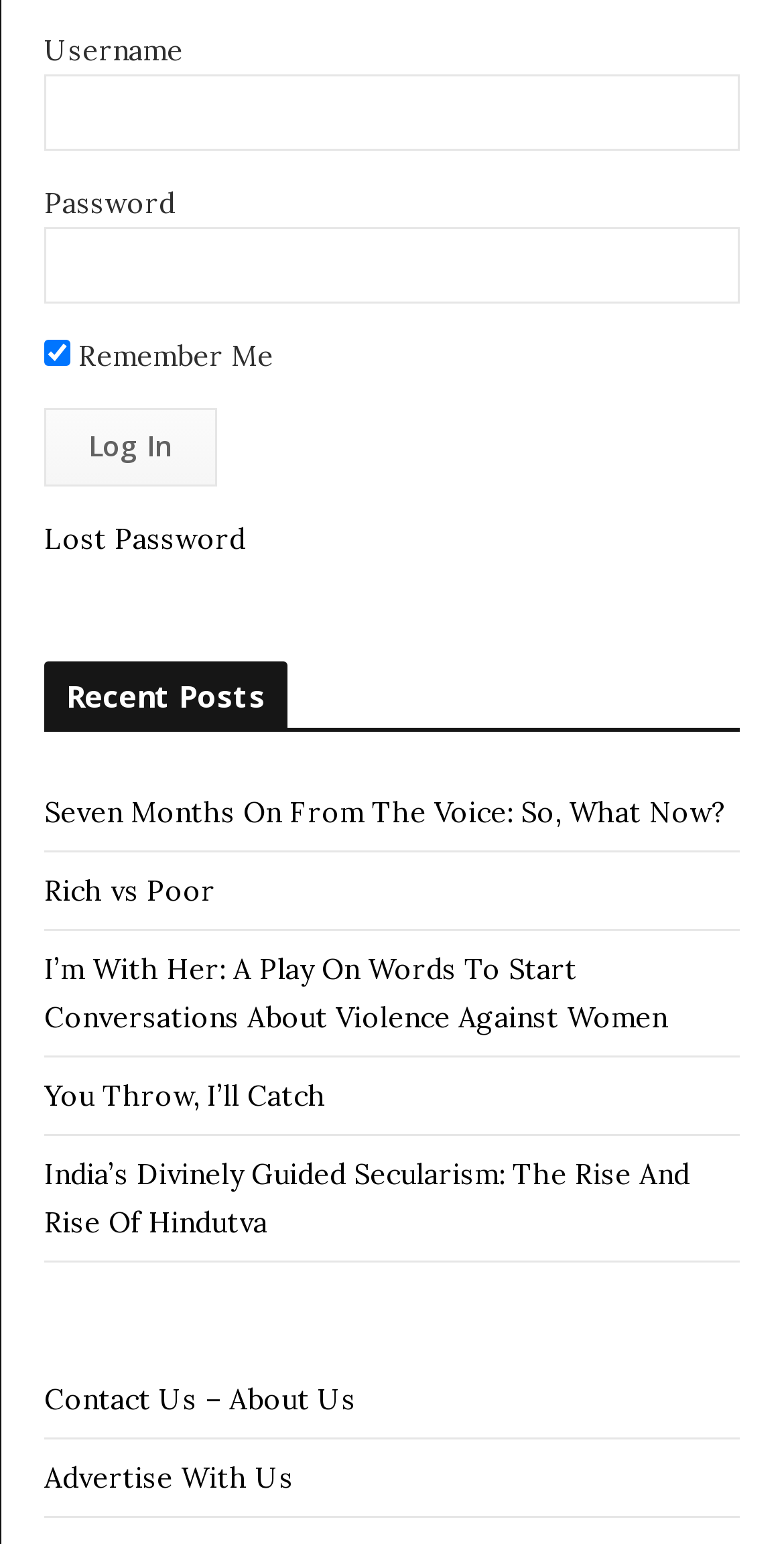What is the last link in the recent posts section?
Refer to the image and provide a one-word or short phrase answer.

India’s Divinely Guided Secularism: The Rise And Rise Of Hindutva